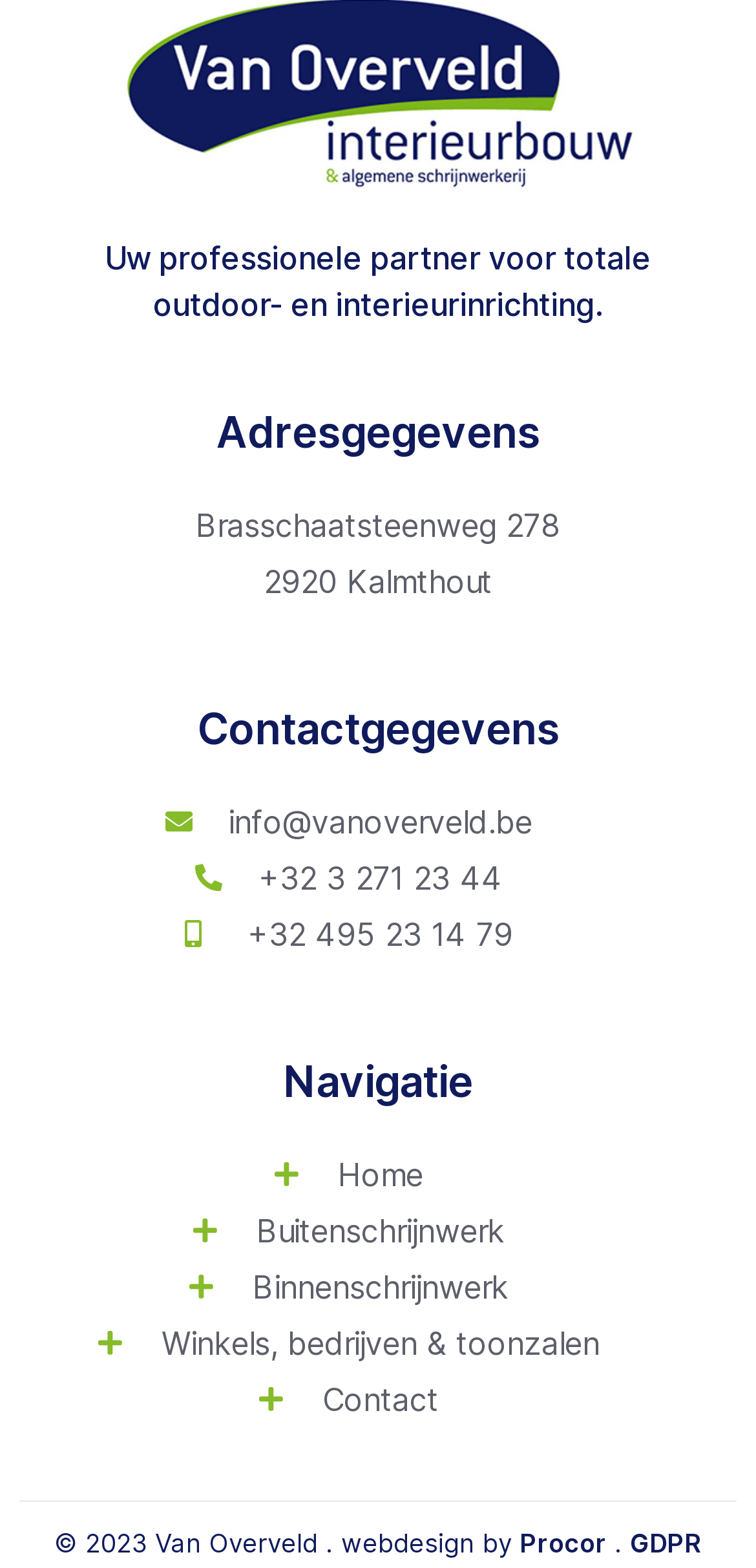Find the bounding box coordinates for the area that must be clicked to perform this action: "view the company's contact information".

[0.26, 0.449, 0.74, 0.481]